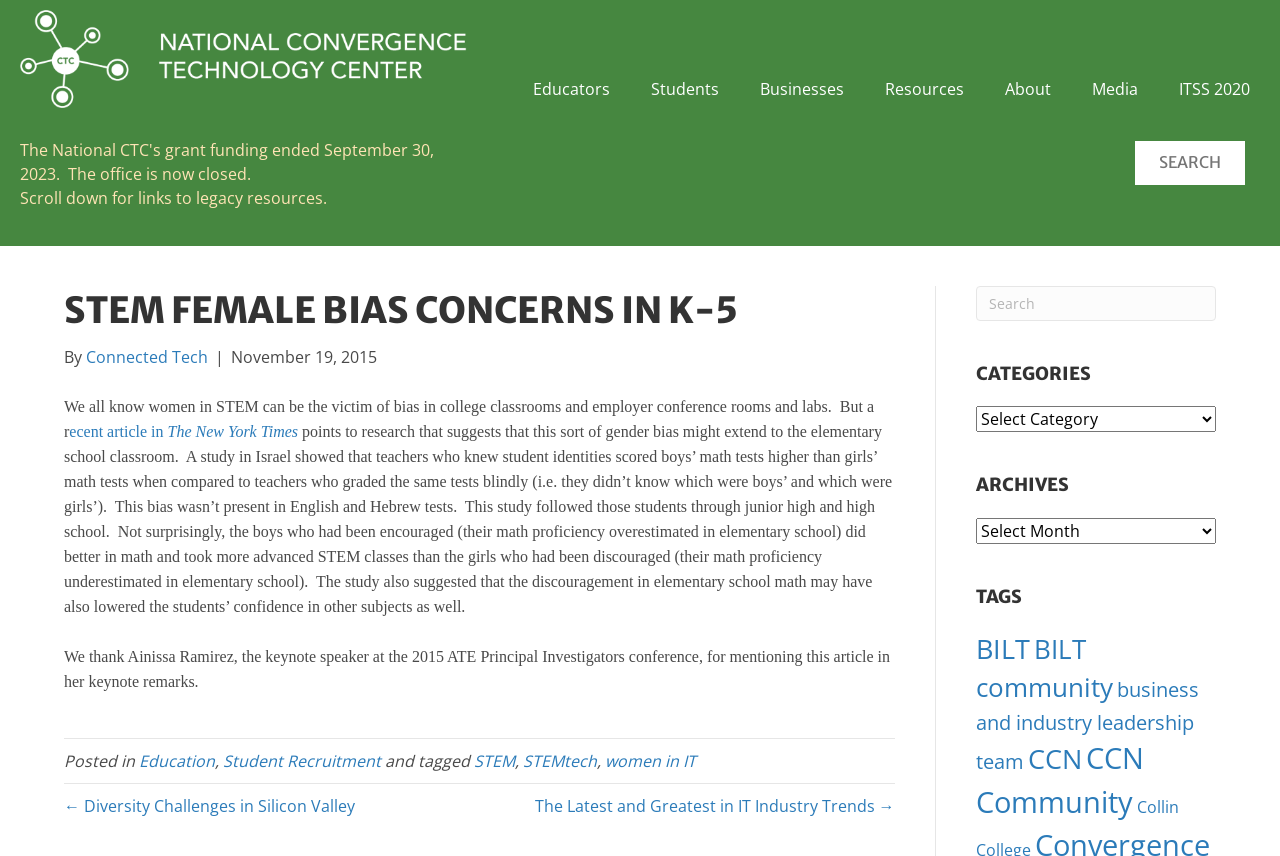Extract the bounding box coordinates of the UI element described by: "ITSS 2020". The coordinates should include four float numbers ranging from 0 to 1, e.g., [left, top, right, bottom].

[0.905, 0.057, 0.992, 0.151]